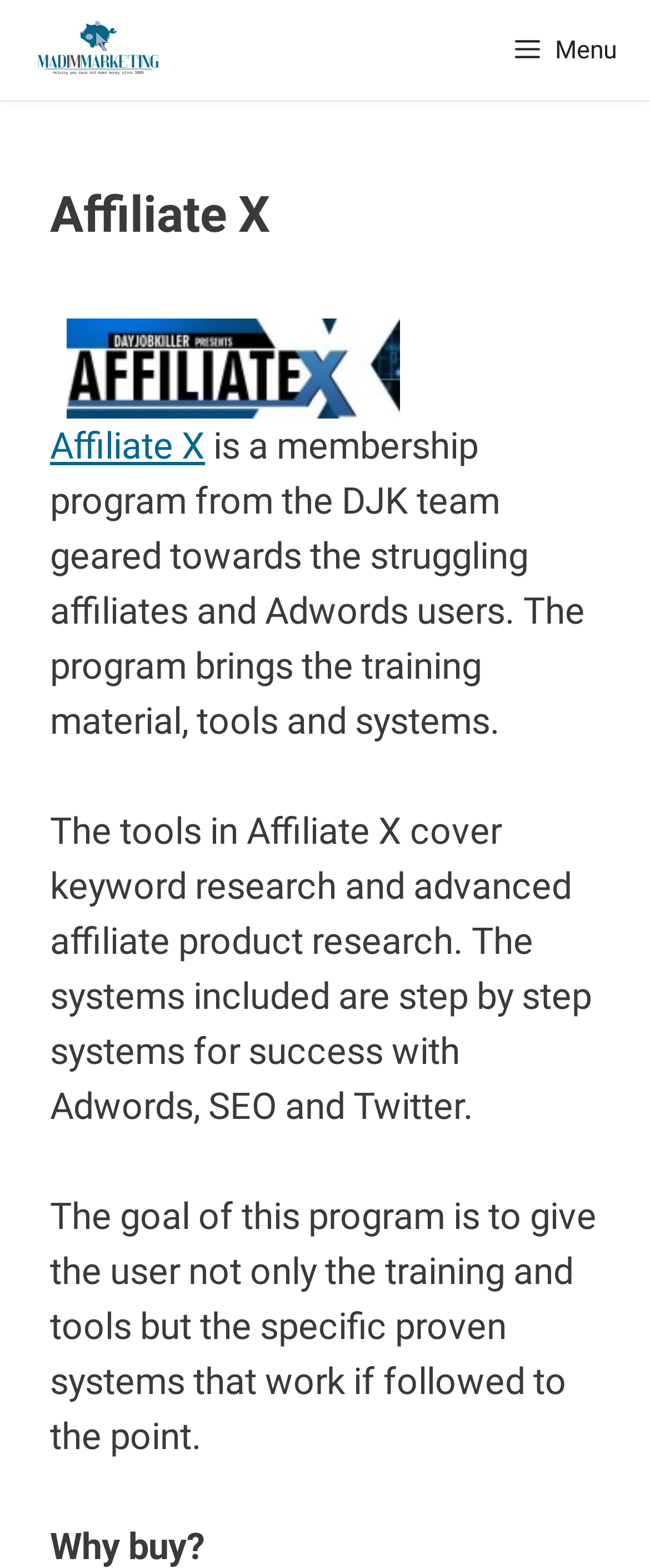How many sections are there in the main content area?
Carefully analyze the image and provide a detailed answer to the question.

The main content area has four sections, each separated by a gap. The first section has a heading element with the text 'Affiliate X', the second section has a static text element describing the program, the third section has another static text element describing the tools and systems, and the fourth section has a static text element with the question 'Why buy?'.